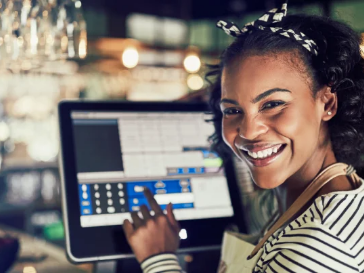Use a single word or phrase to answer the question:
What is the atmosphere of the restaurant?

Lively